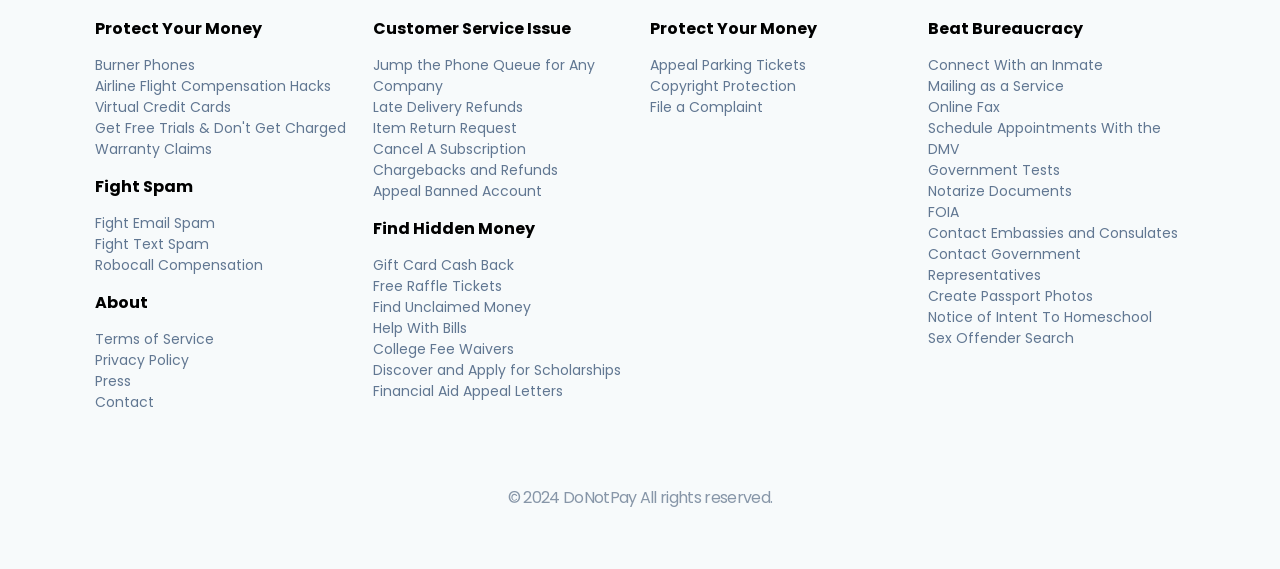Find the bounding box coordinates for the element that must be clicked to complete the instruction: "Find out about Government Tests". The coordinates should be four float numbers between 0 and 1, indicated as [left, top, right, bottom].

[0.725, 0.281, 0.828, 0.317]